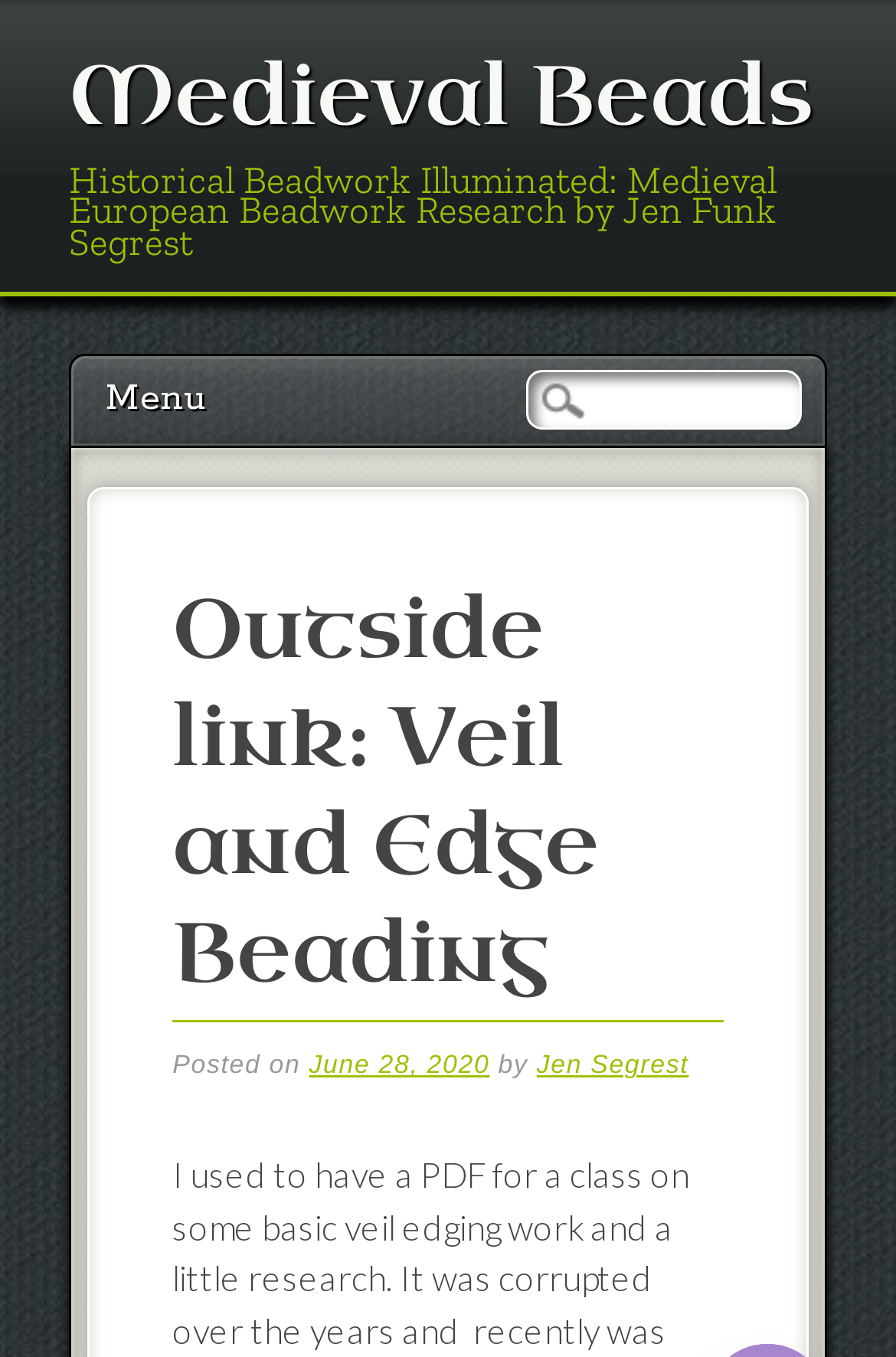Is there a search function on the website? Look at the image and give a one-word or short phrase answer.

Yes